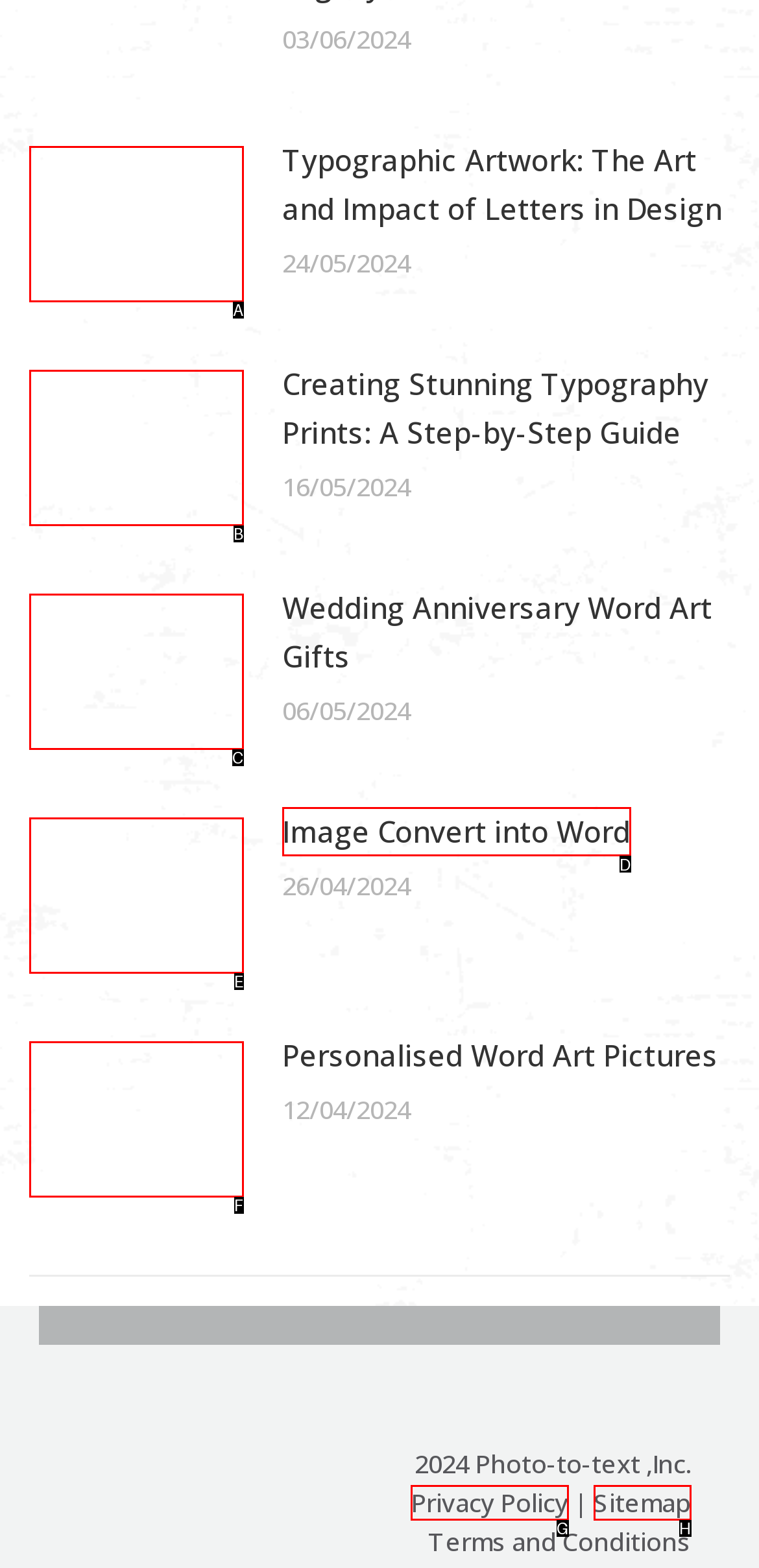Which HTML element should be clicked to perform the following task: Learn about Image Convert into Word
Reply with the letter of the appropriate option.

D